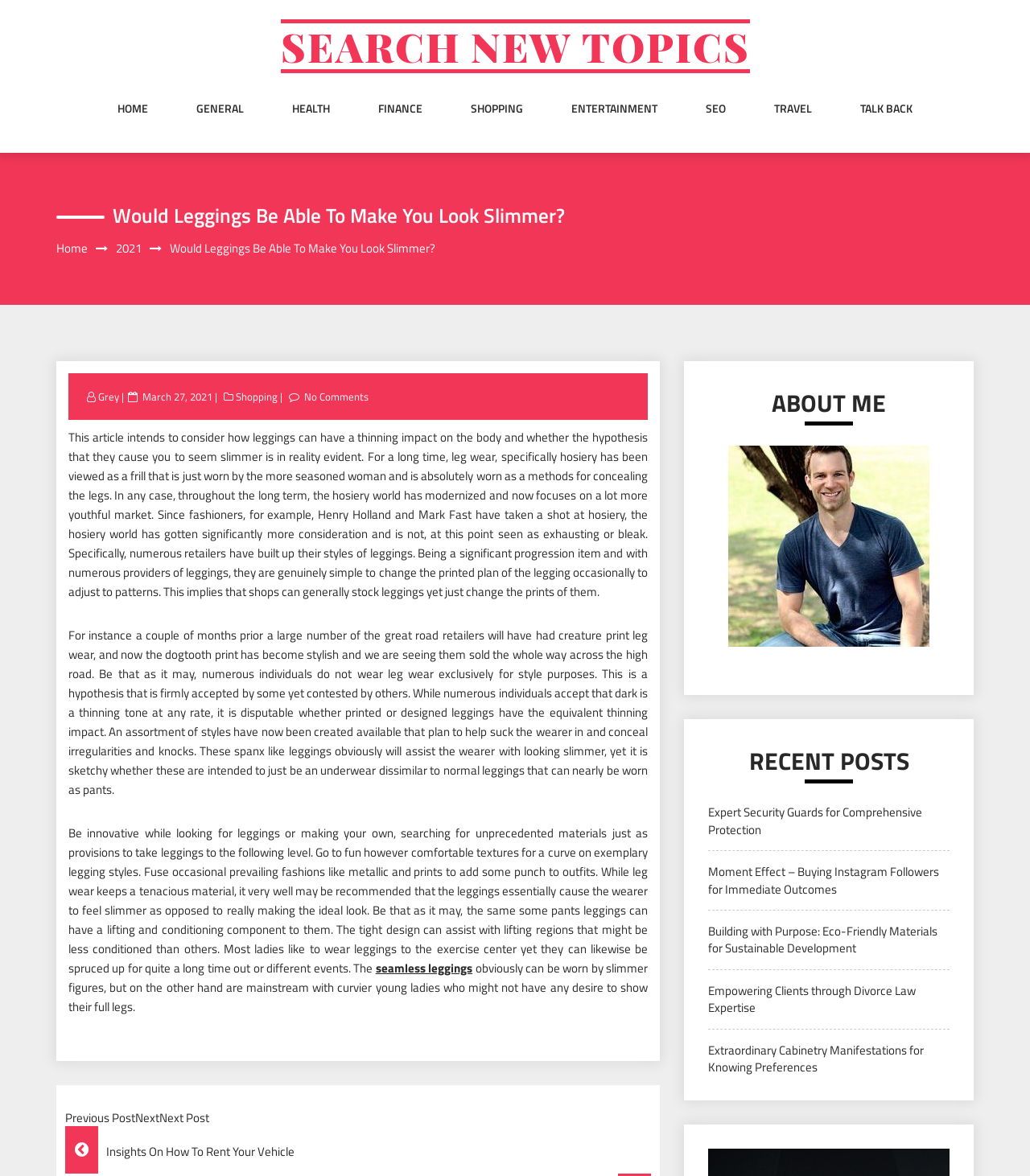Locate the UI element that matches the description March 27, 2021 in the webpage screenshot. Return the bounding box coordinates in the format (top-left x, top-left y, bottom-right x, bottom-right y), with values ranging from 0 to 1.

[0.136, 0.331, 0.209, 0.344]